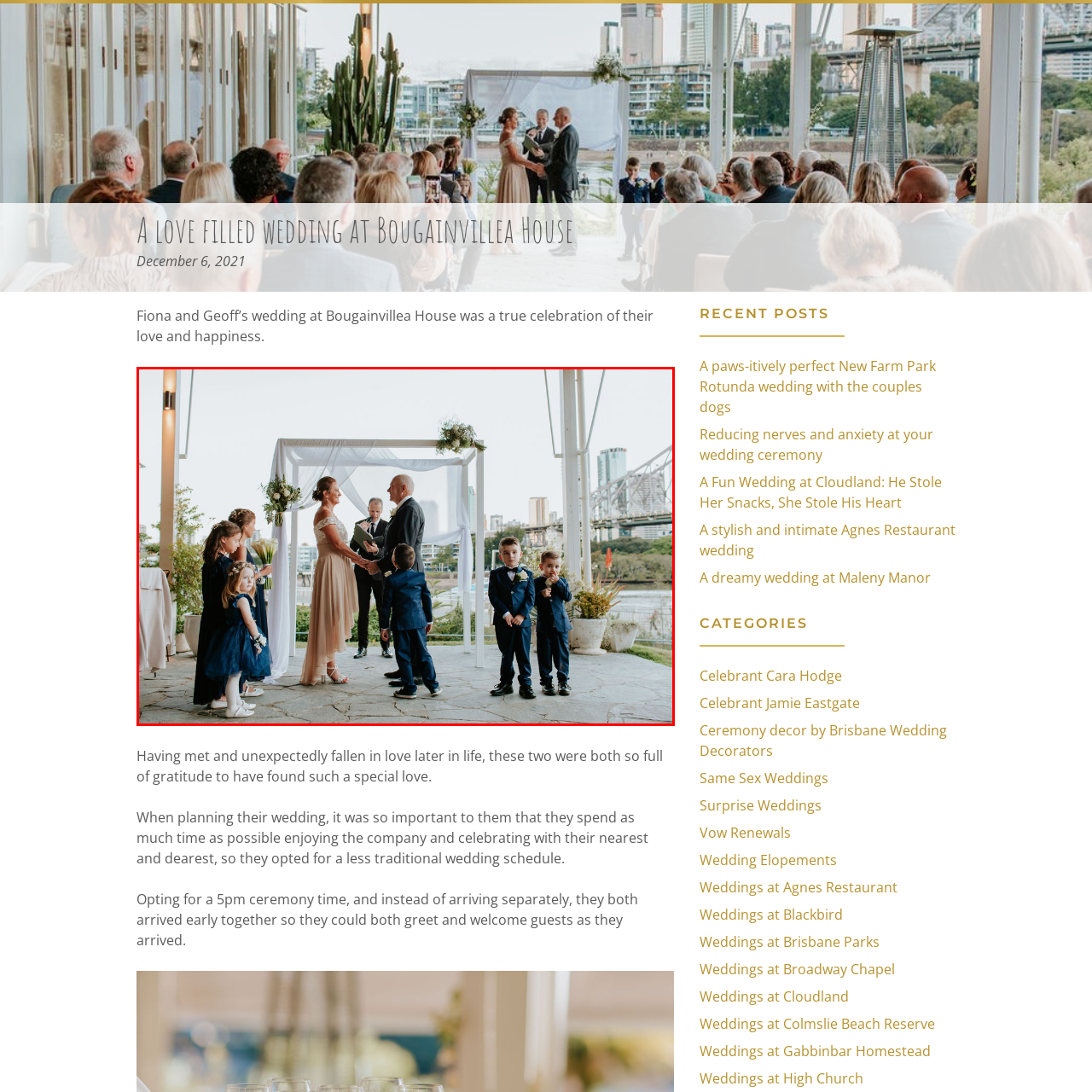What is surrounding the couple?
Pay attention to the part of the image enclosed by the red bounding box and respond to the question in detail.

The couple is surrounded by delighted children, each dressed in charming formal attire, adding a playful and joyful atmosphere to the ceremony.